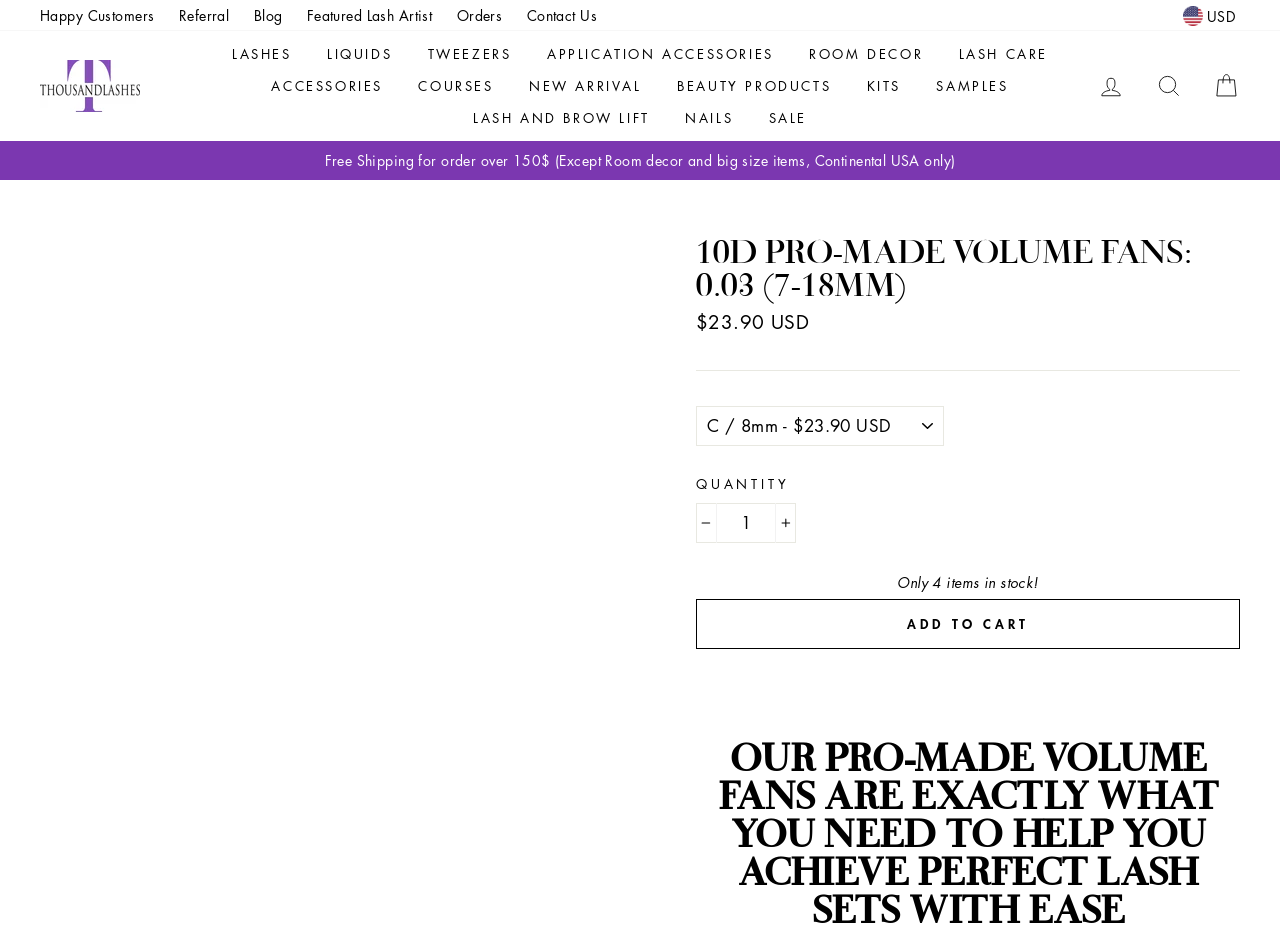Pinpoint the bounding box coordinates of the element that must be clicked to accomplish the following instruction: "Add to cart". The coordinates should be in the format of four float numbers between 0 and 1, i.e., [left, top, right, bottom].

[0.544, 0.64, 0.969, 0.693]